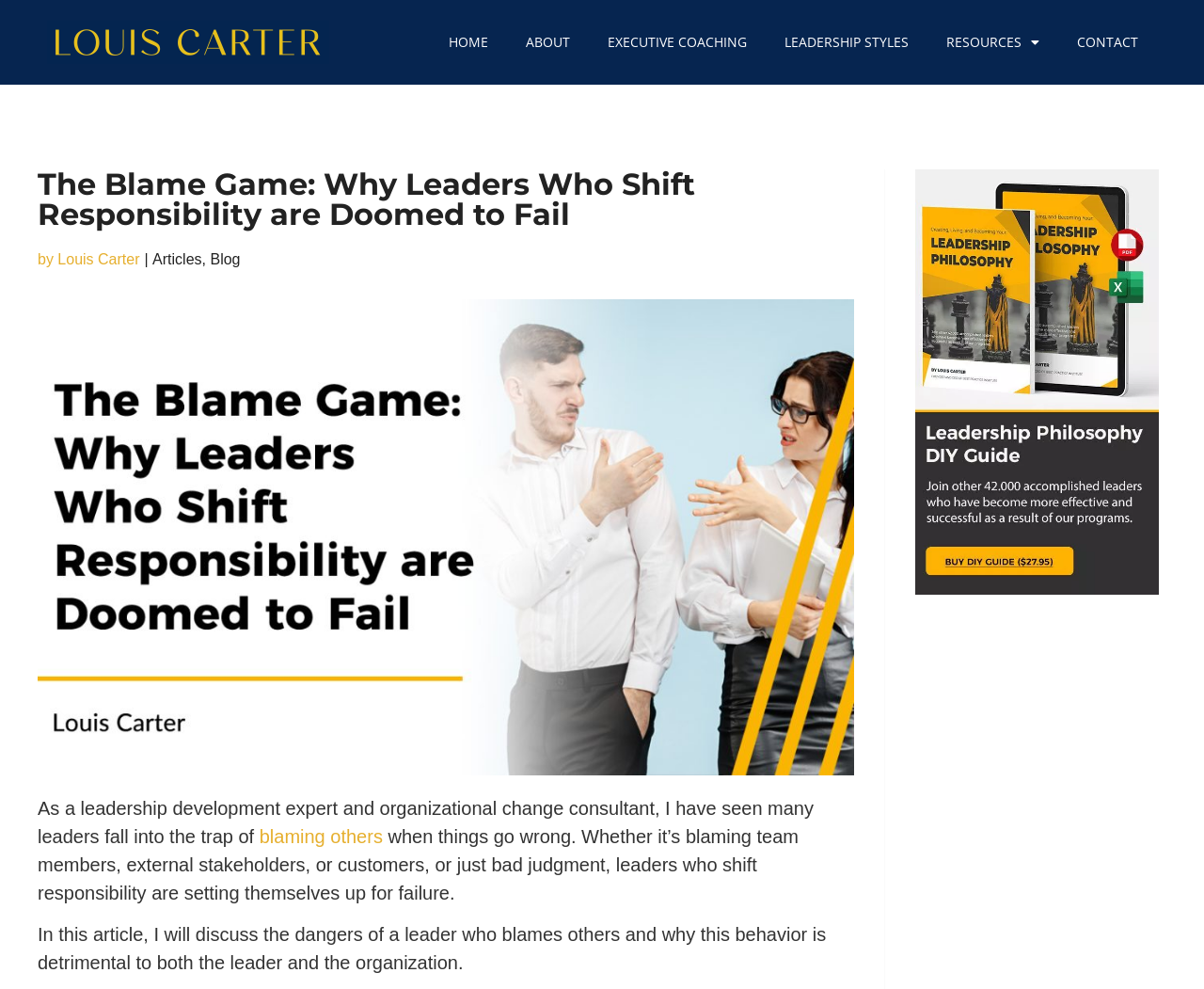Carefully observe the image and respond to the question with a detailed answer:
What is the topic of the article?

I read the main heading of the article, which is 'The Blame Game: Why Leaders Who Shift Responsibility are Doomed to Fail', and understood that the article is about the concept of blaming others in leadership.